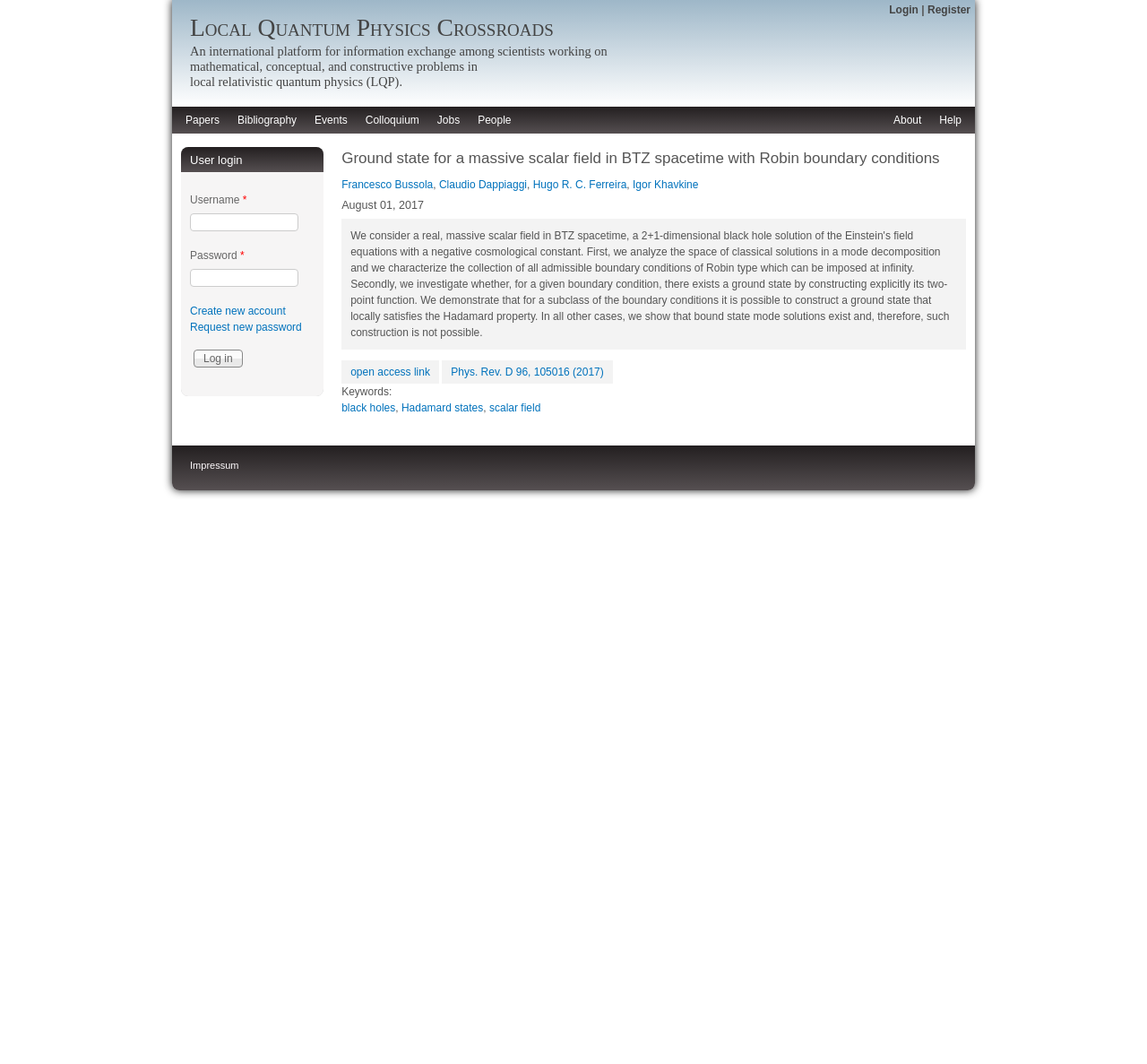Please locate the bounding box coordinates of the element that should be clicked to complete the given instruction: "Login to the platform".

[0.775, 0.003, 0.801, 0.015]